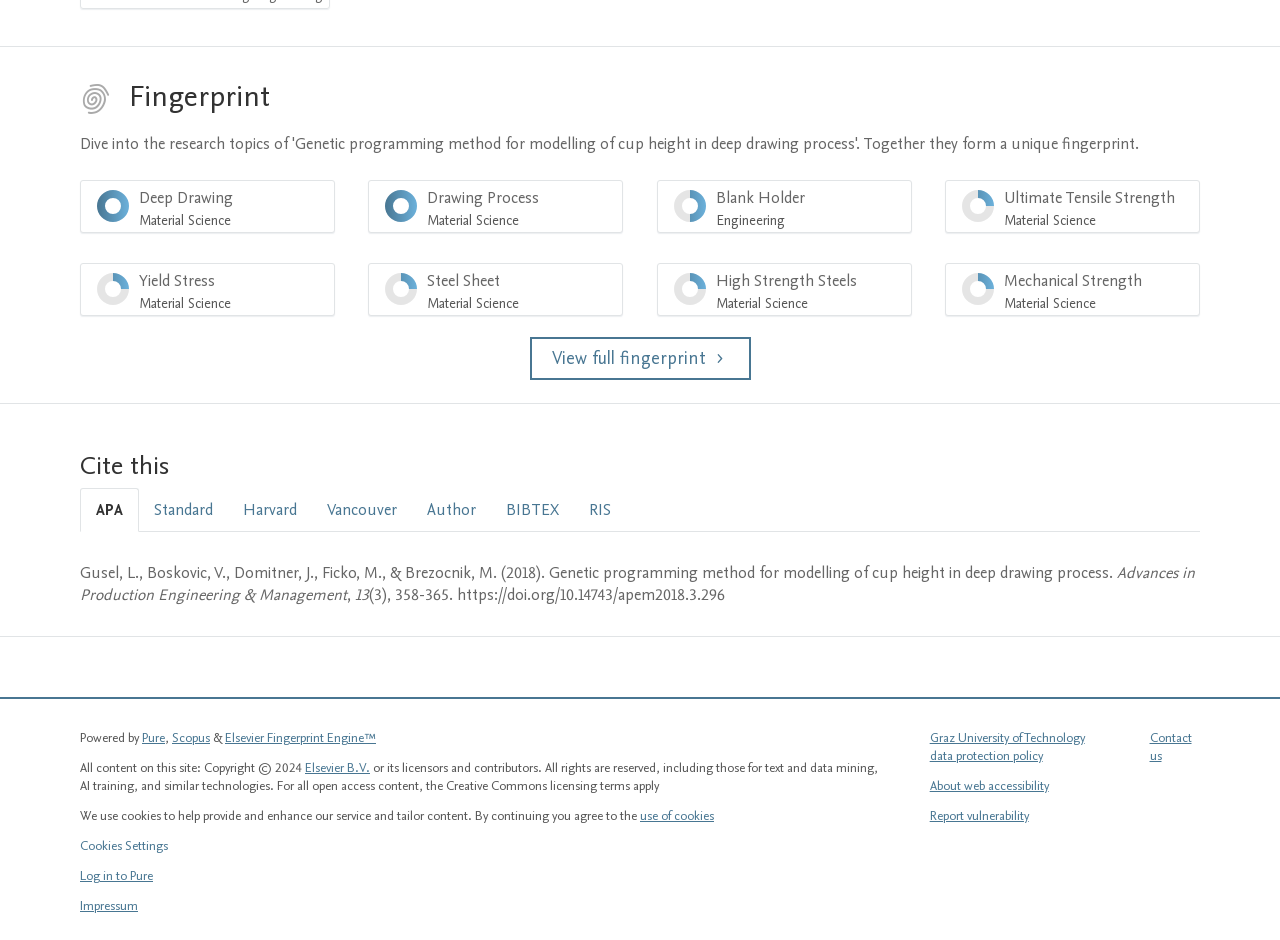What is the citation style currently selected?
Provide an in-depth and detailed answer to the question.

I looked at the tablist and found the currently selected tab, which is 'APA'. This means the citation style currently selected is APA.